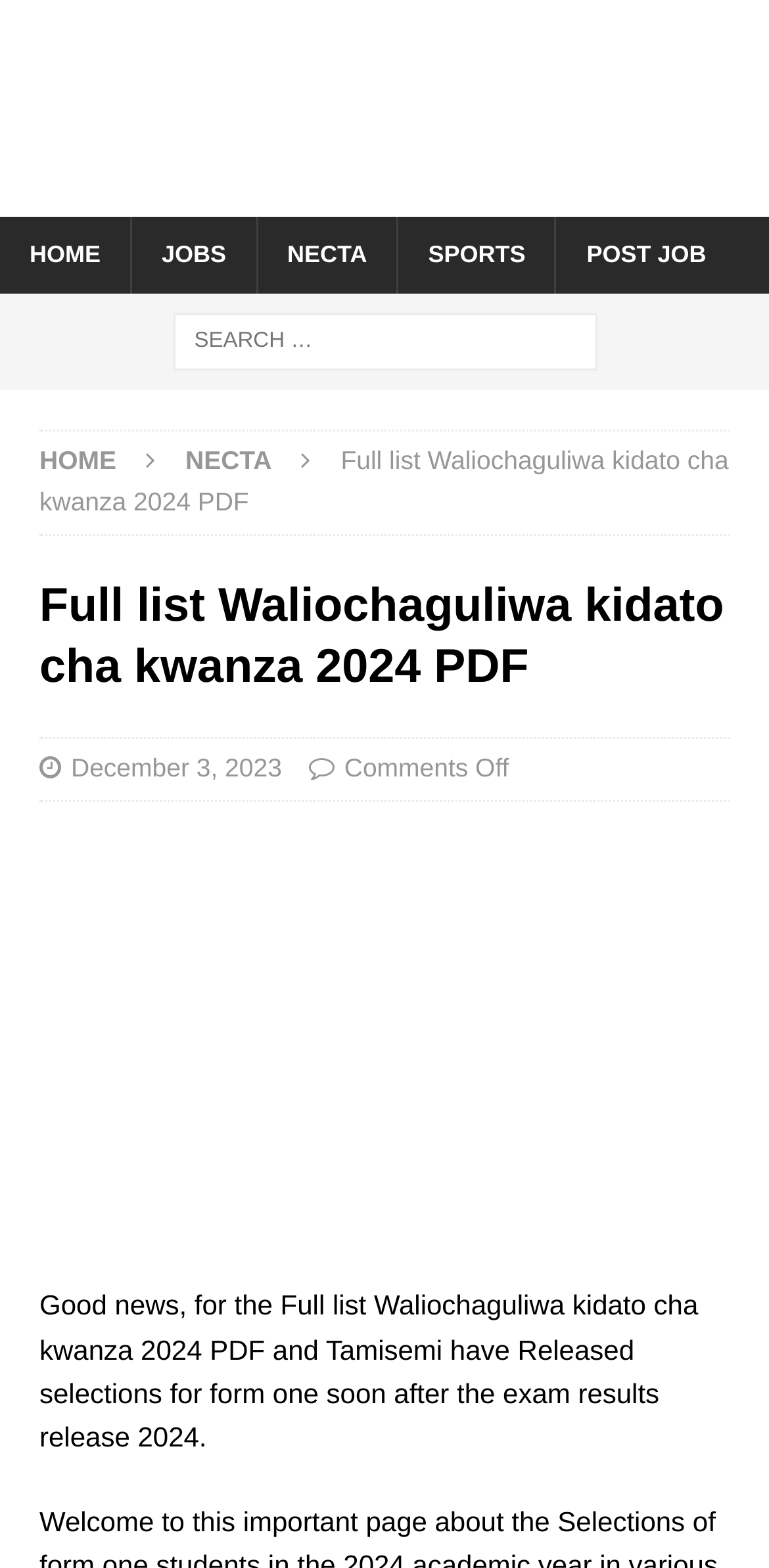Can you find and provide the main heading text of this webpage?

Full list Waliochaguliwa kidato cha kwanza 2024 PDF